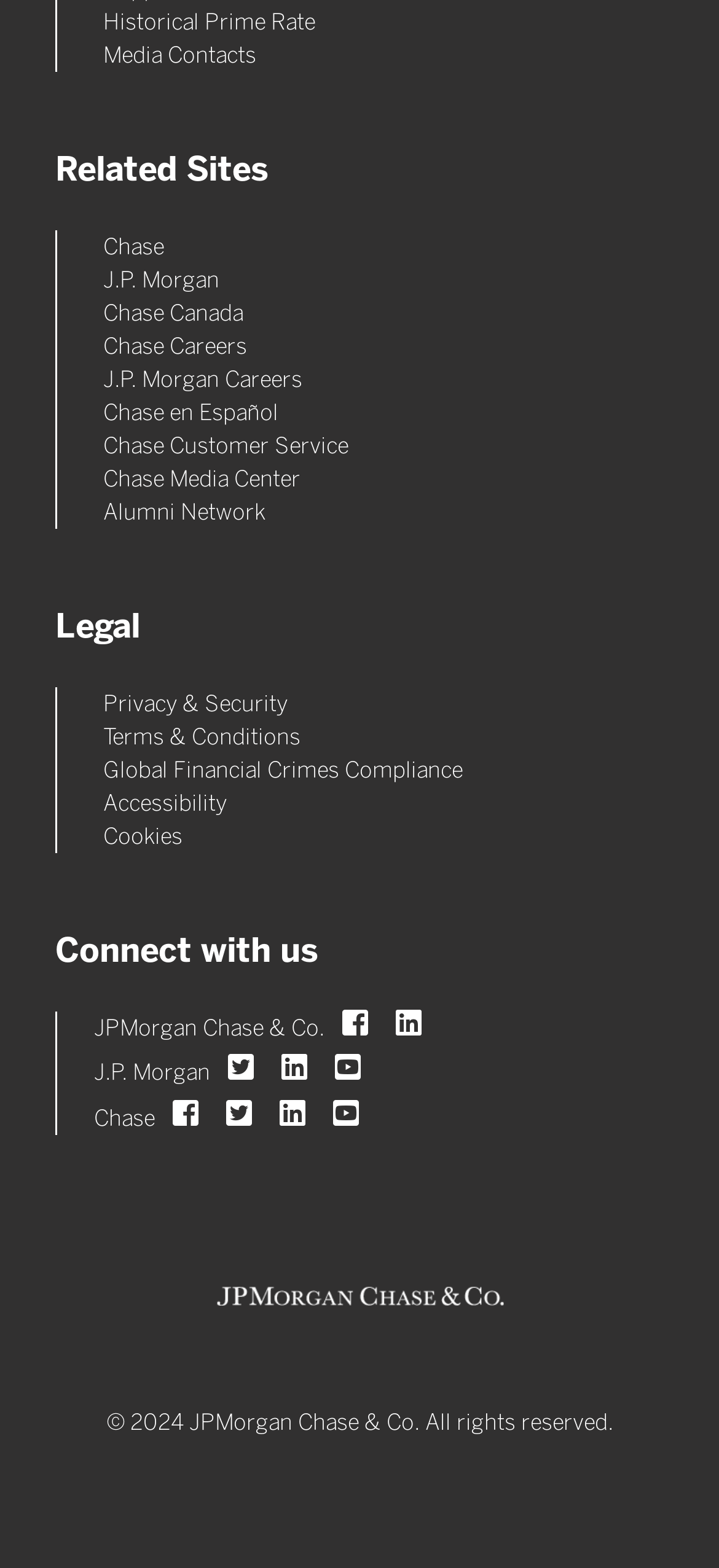Determine the bounding box for the UI element described here: "Cookie Policy".

None